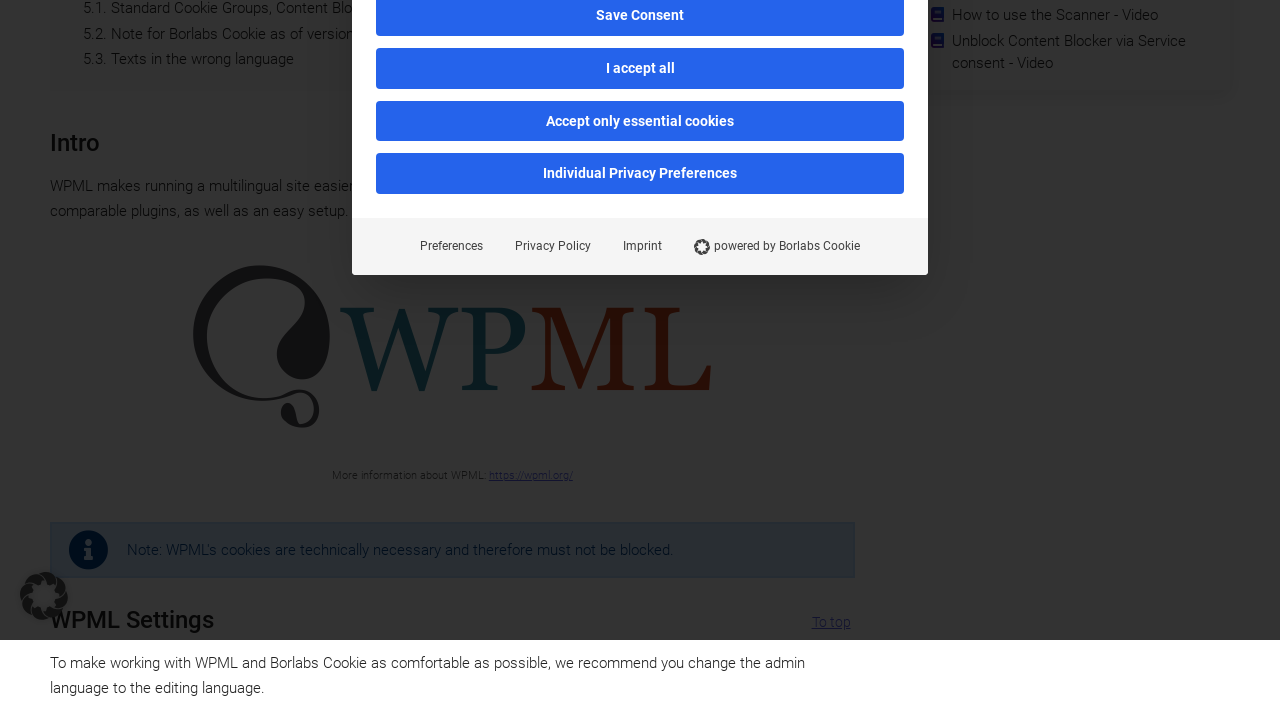Determine the bounding box coordinates for the UI element with the following description: "Preferences". The coordinates should be four float numbers between 0 and 1, represented as [left, top, right, bottom].

[0.316, 0.322, 0.39, 0.368]